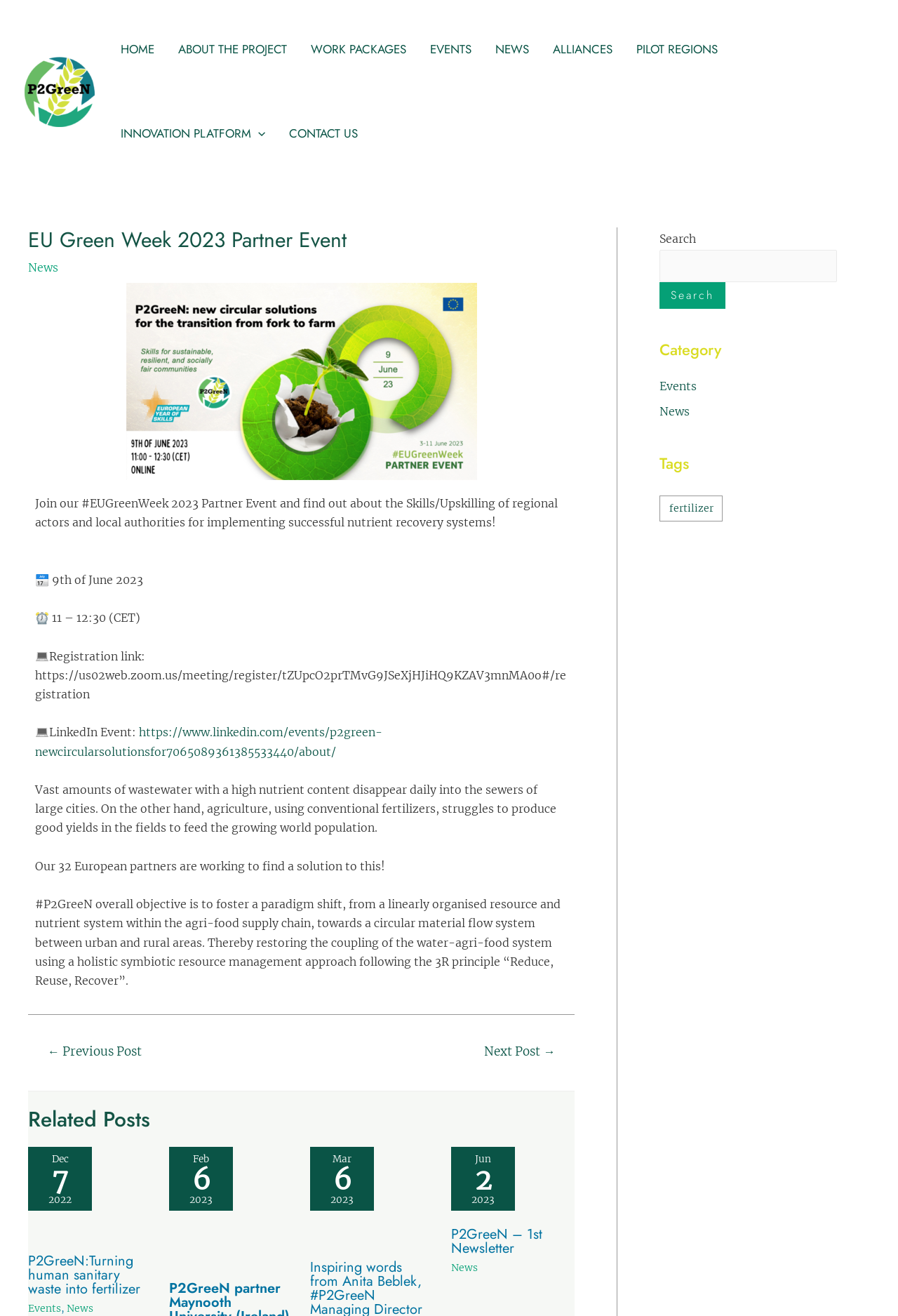Can you find the bounding box coordinates for the UI element given this description: "Wix.com"? Provide the coordinates as four float numbers between 0 and 1: [left, top, right, bottom].

None